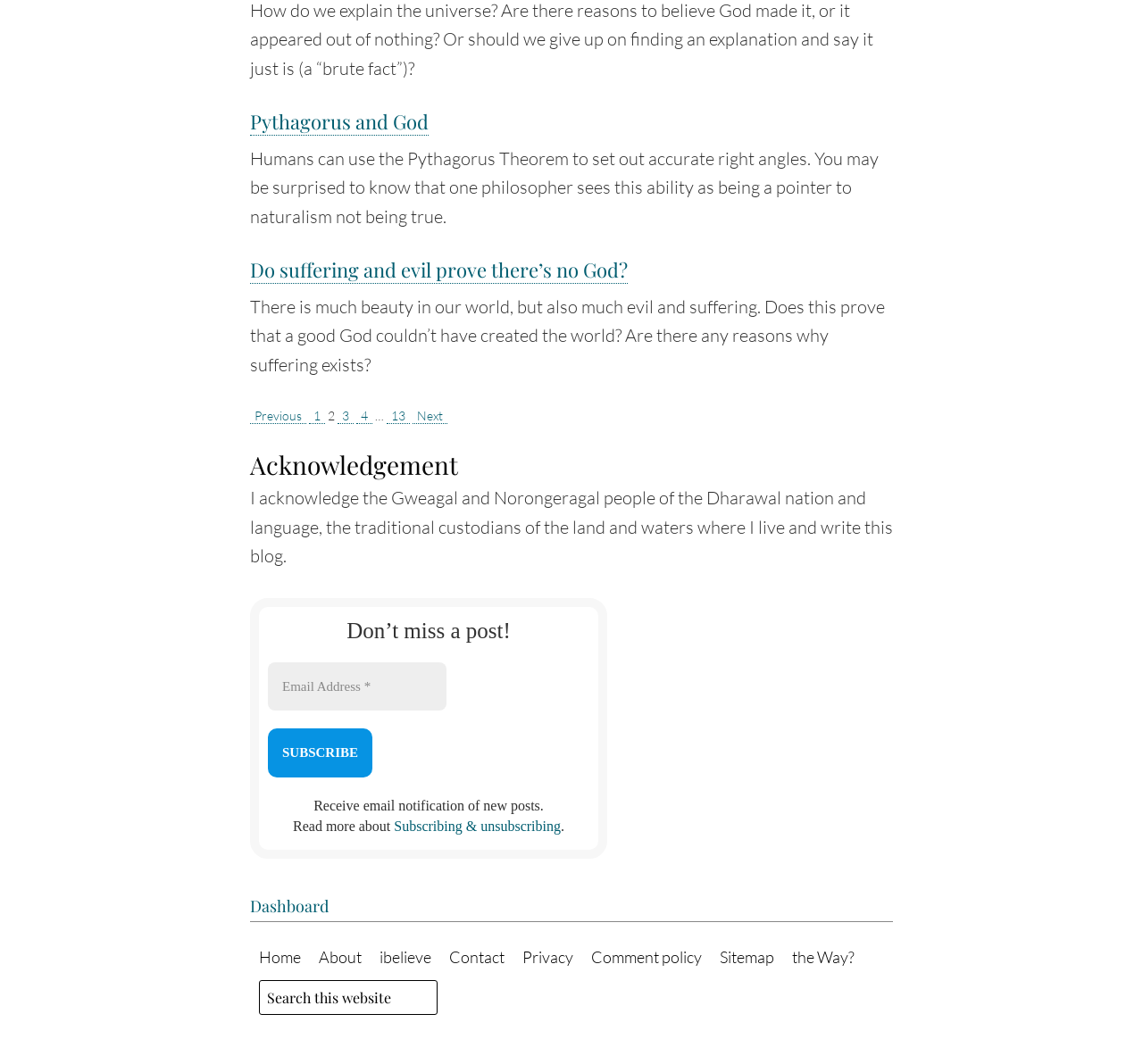How many links are there in the 'Posts' navigation?
Refer to the image and give a detailed response to the question.

The 'Posts' navigation section contains 7 links, including 'Previous', '1', '3', '4', '…', '13', and 'Next', which allow users to navigate through different pages of posts.